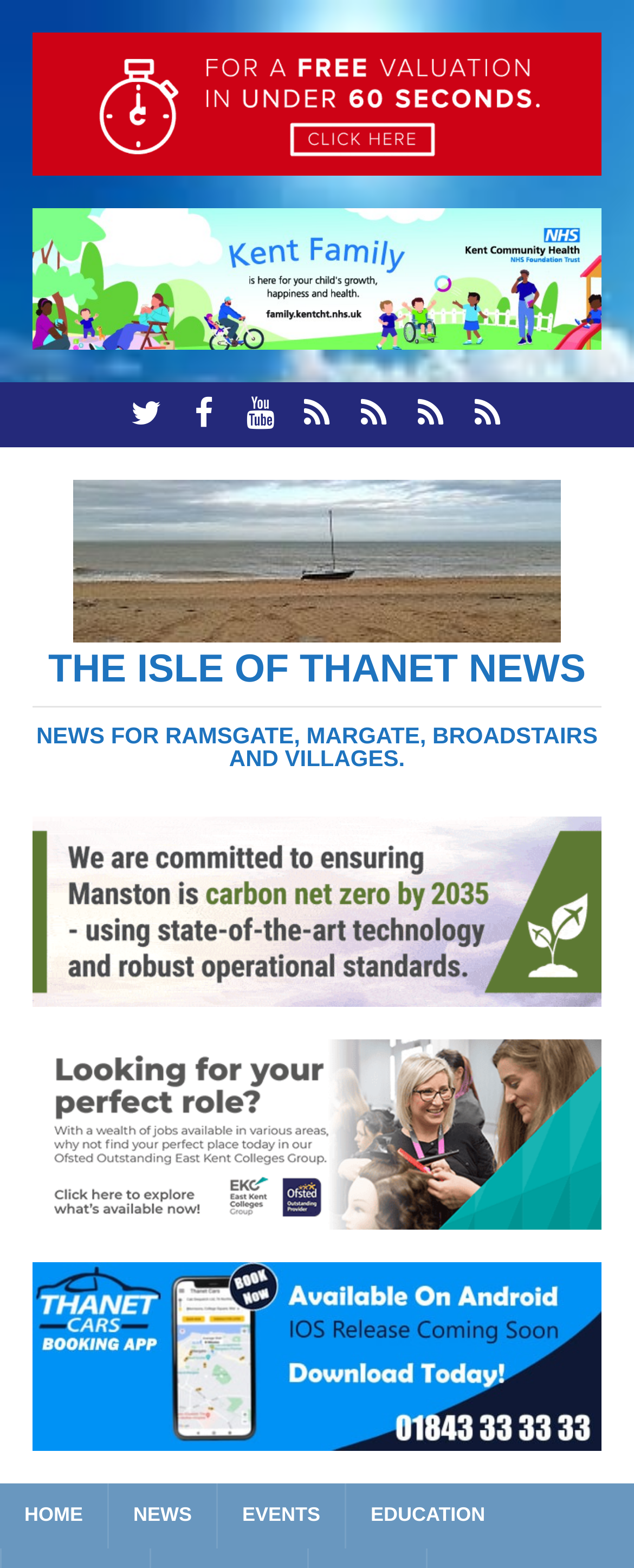Extract the main heading from the webpage content.

A volunteer group is on a mission to revive the Sunken Gardens at Westbrook